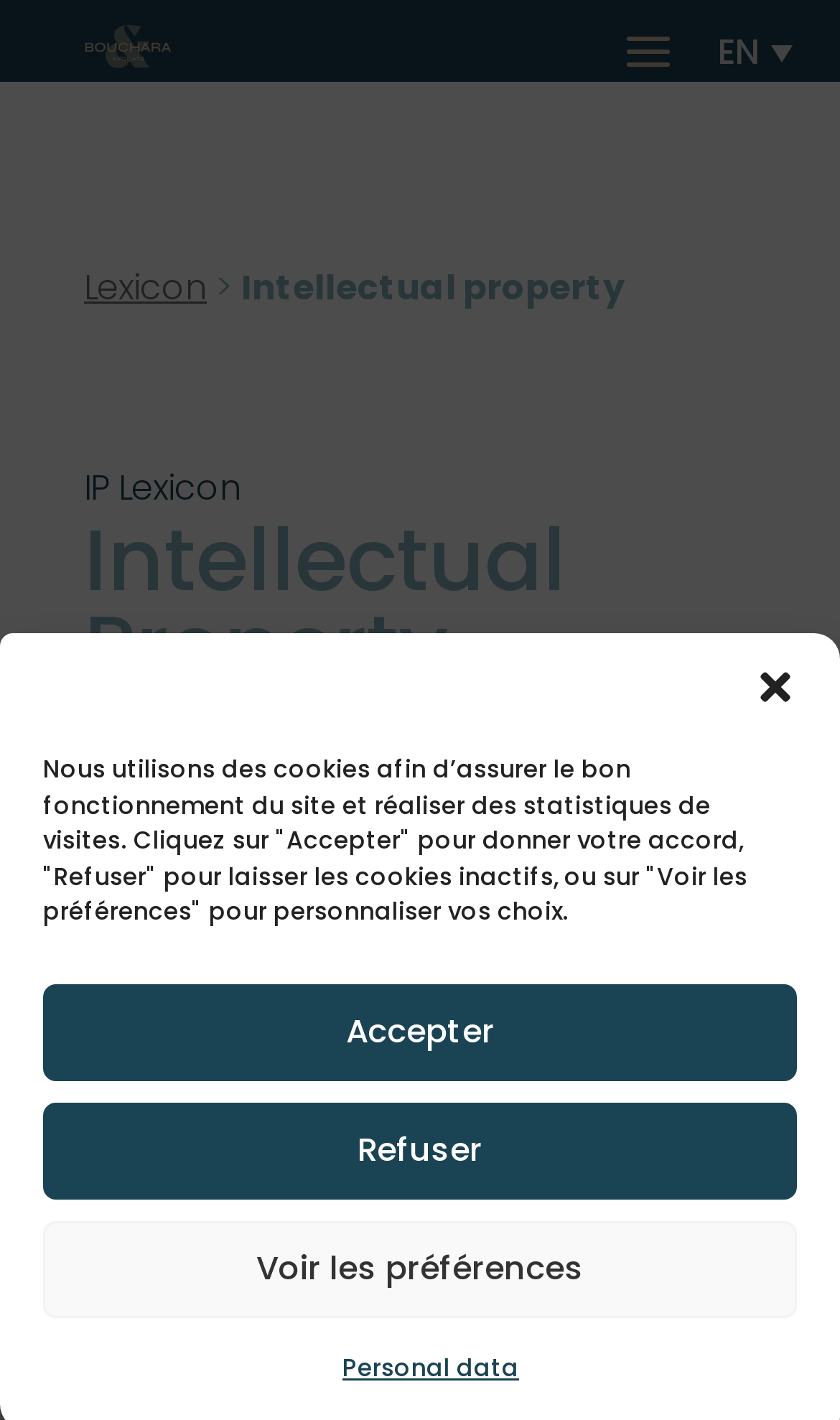What is the name of the law firm associated with this webpage?
Analyze the image and provide a thorough answer to the question.

The webpage has a link and an image with the text 'Bouchara Avocats', which suggests that the law firm associated with this webpage is Bouchara Avocats.